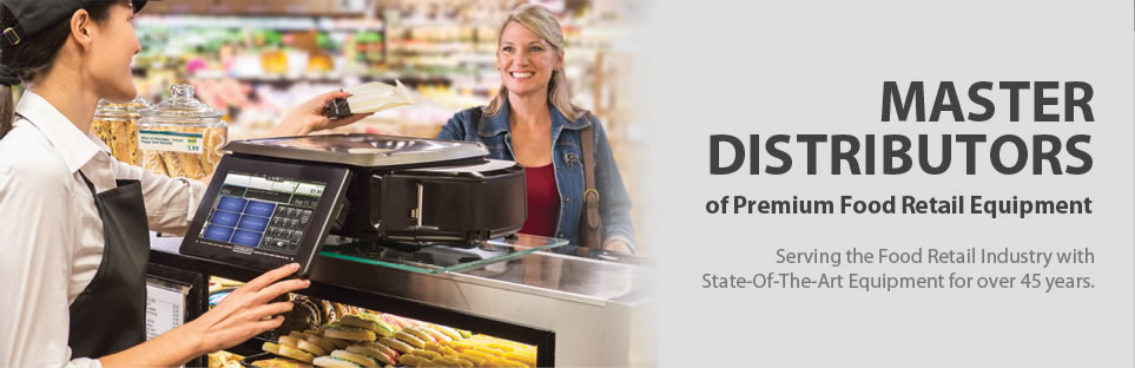What is displayed on the shelves in the background?
Please answer the question with as much detail as possible using the screenshot.

The background of the image features well-stocked shelves filled with various food items, creating a vibrant atmosphere typical of a busy retail environment.